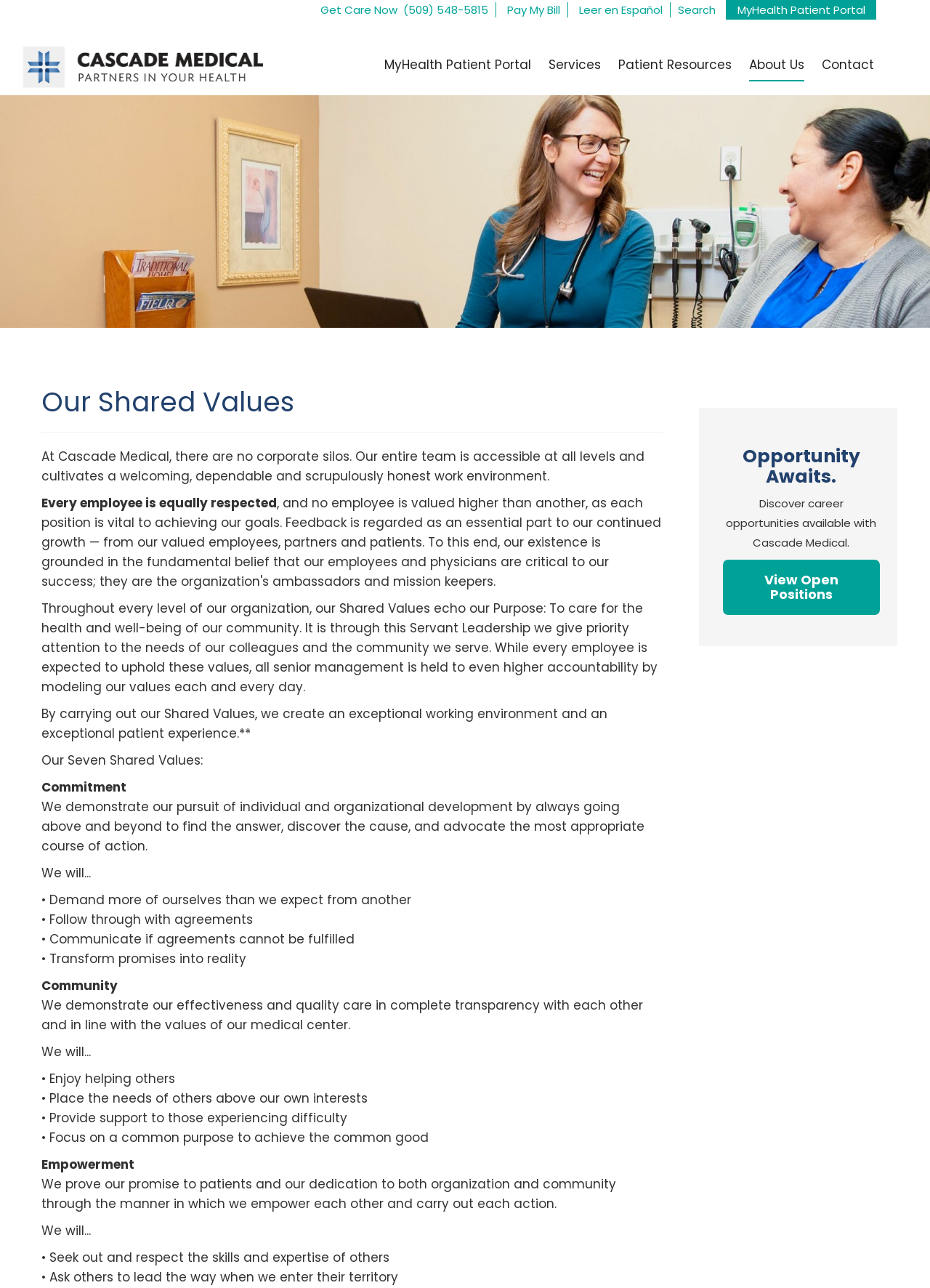Predict the bounding box coordinates of the area that should be clicked to accomplish the following instruction: "Search for something". The bounding box coordinates should consist of four float numbers between 0 and 1, i.e., [left, top, right, bottom].

[0.729, 0.002, 0.777, 0.014]